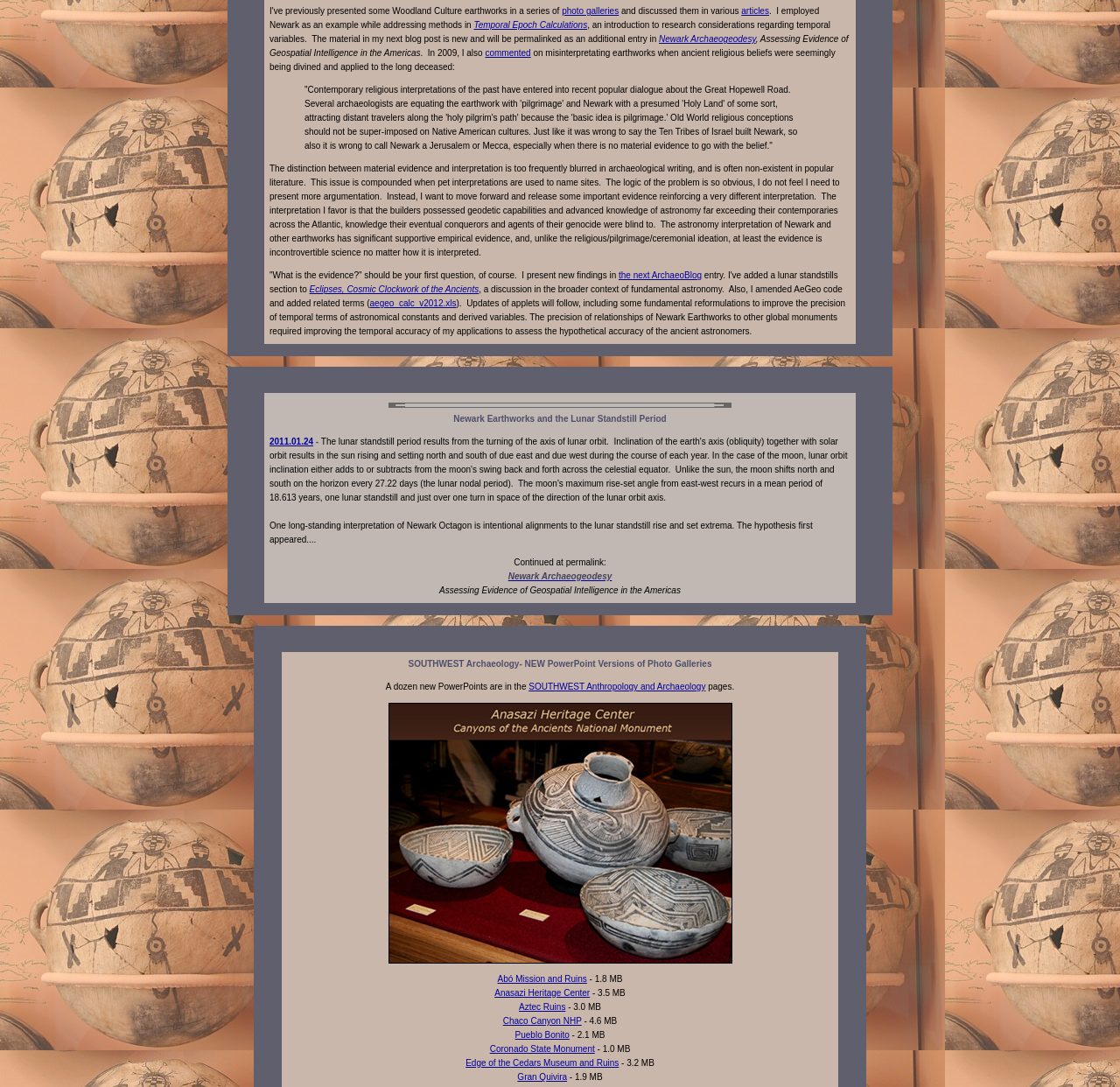Find the bounding box coordinates for the area that must be clicked to perform this action: "click on 'Eclipses, Cosmic Clockwork of the Ancients'".

[0.276, 0.262, 0.427, 0.271]